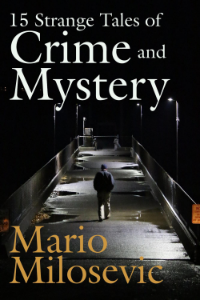Describe every detail you can see in the image.

The image features the book cover for "15 Strange Tales of Crime and Mystery," authored by Mario Milosevic. The cover showcases a solitary figure walking on a dimly lit pathway, surrounded by stark contrasts of light and shadow, enhancing the book's mysterious theme. The title is prominently displayed in bold yellow and white lettering, emphasizing the intriguing nature of the stories within. This compelling visual invites readers into a world of suspense and intrigue, perfectly aligning with the narrative promises of crime and mystery woven throughout the tales.